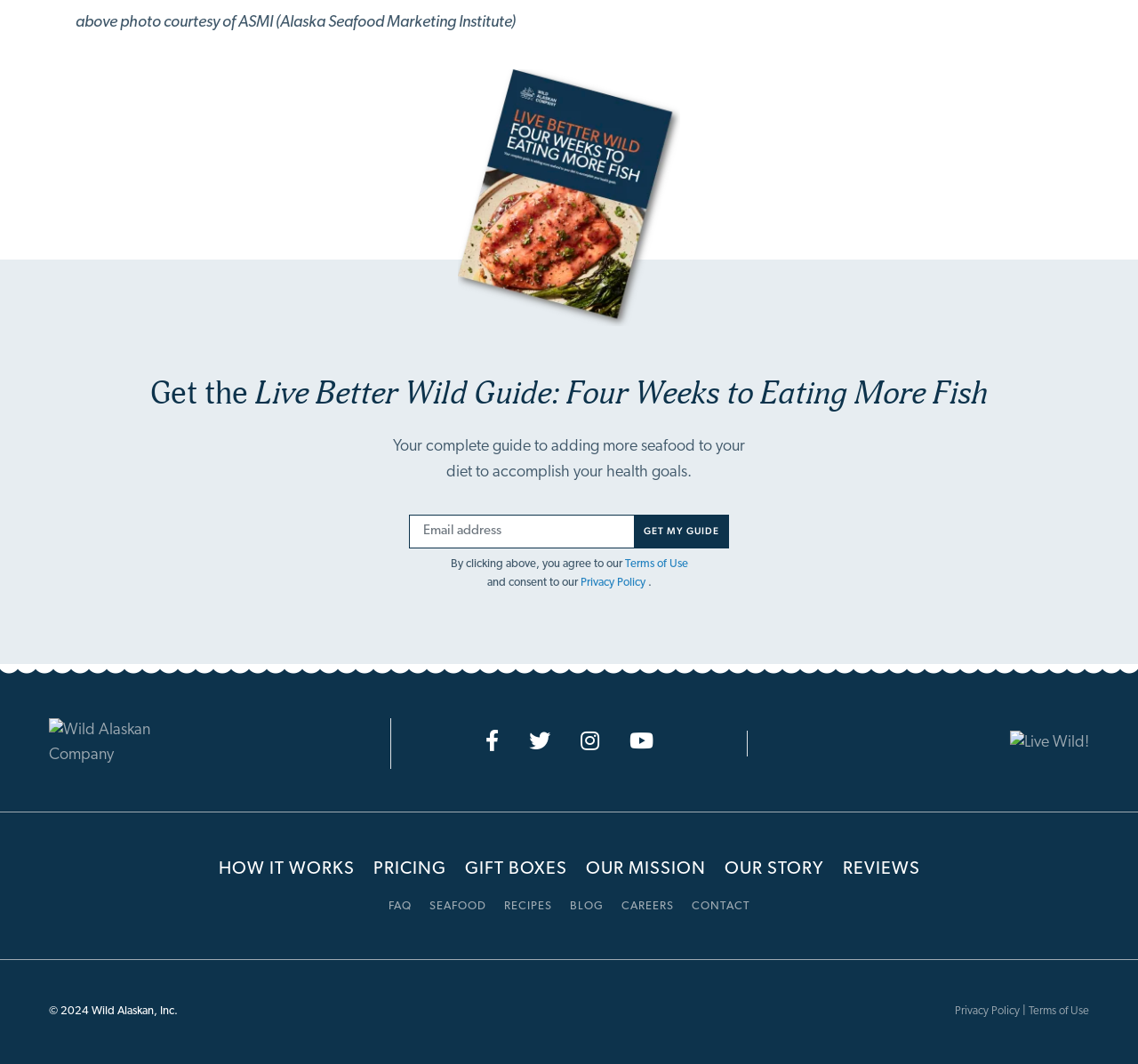What is the company name associated with the webpage?
Refer to the image and provide a concise answer in one word or phrase.

Wild Alaskan Company